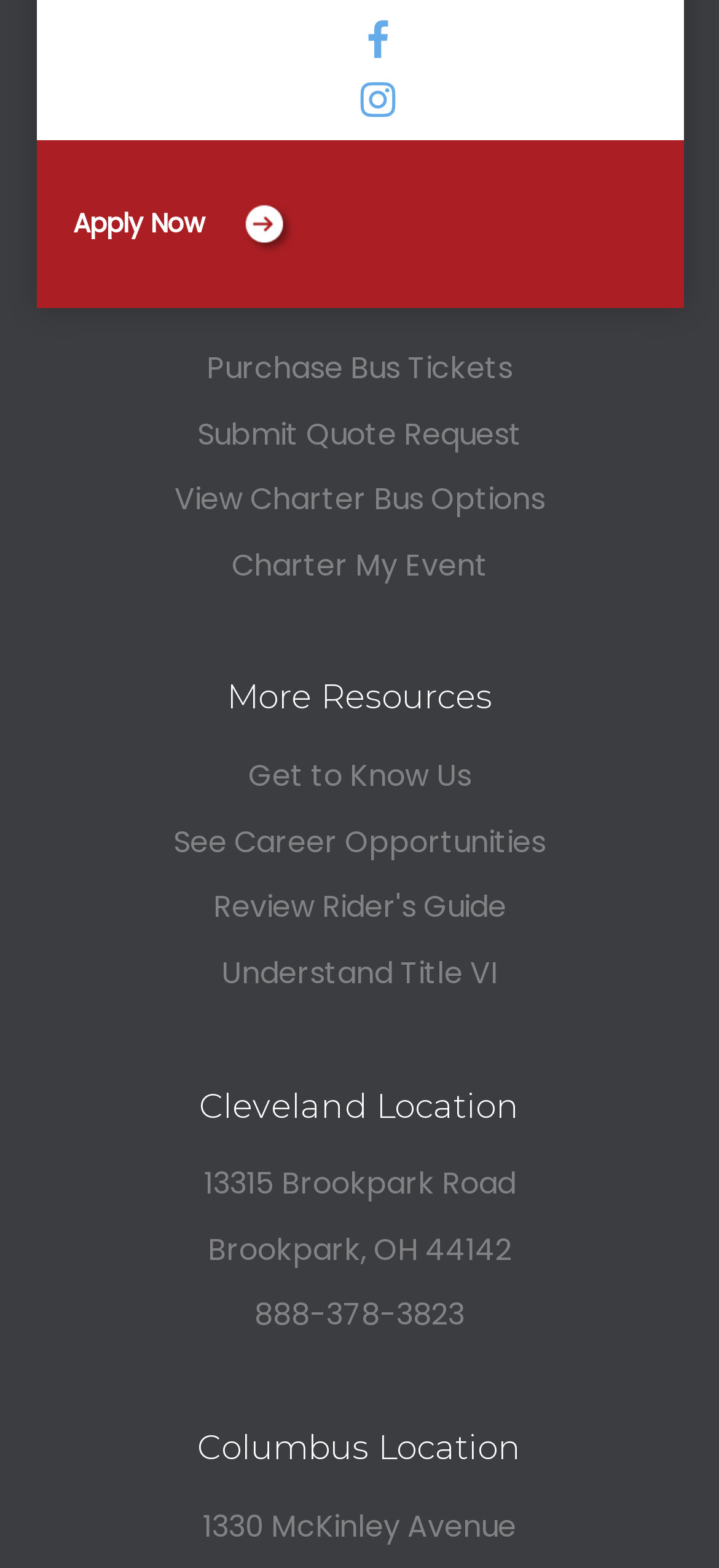Please provide a brief answer to the question using only one word or phrase: 
What is the purpose of the 'Charter My Event' link?

To charter a bus for an event